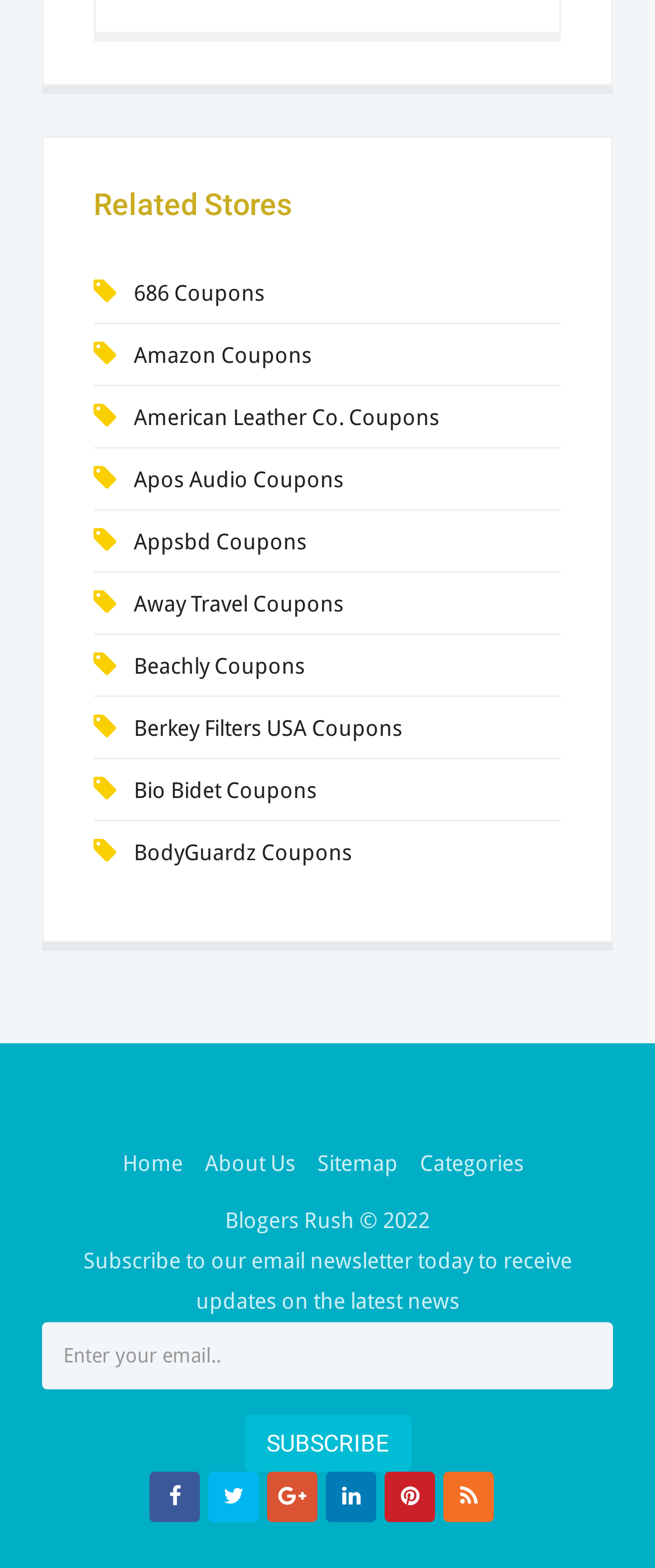Identify the bounding box coordinates of the area you need to click to perform the following instruction: "View 'Away Travel Coupons'".

[0.204, 0.378, 0.525, 0.394]